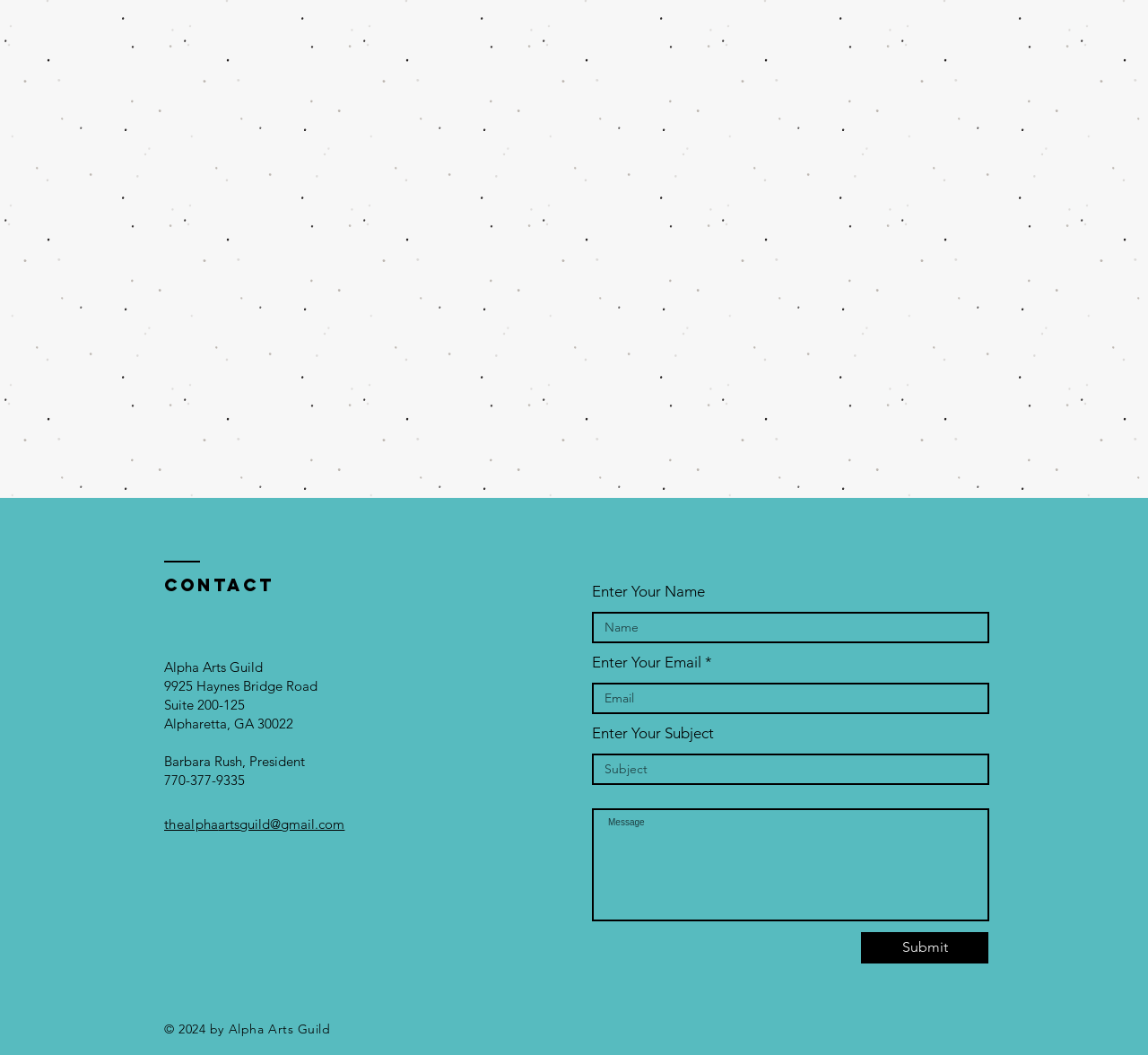What is the phone number of the organization?
Answer with a single word or phrase, using the screenshot for reference.

770-377-9335